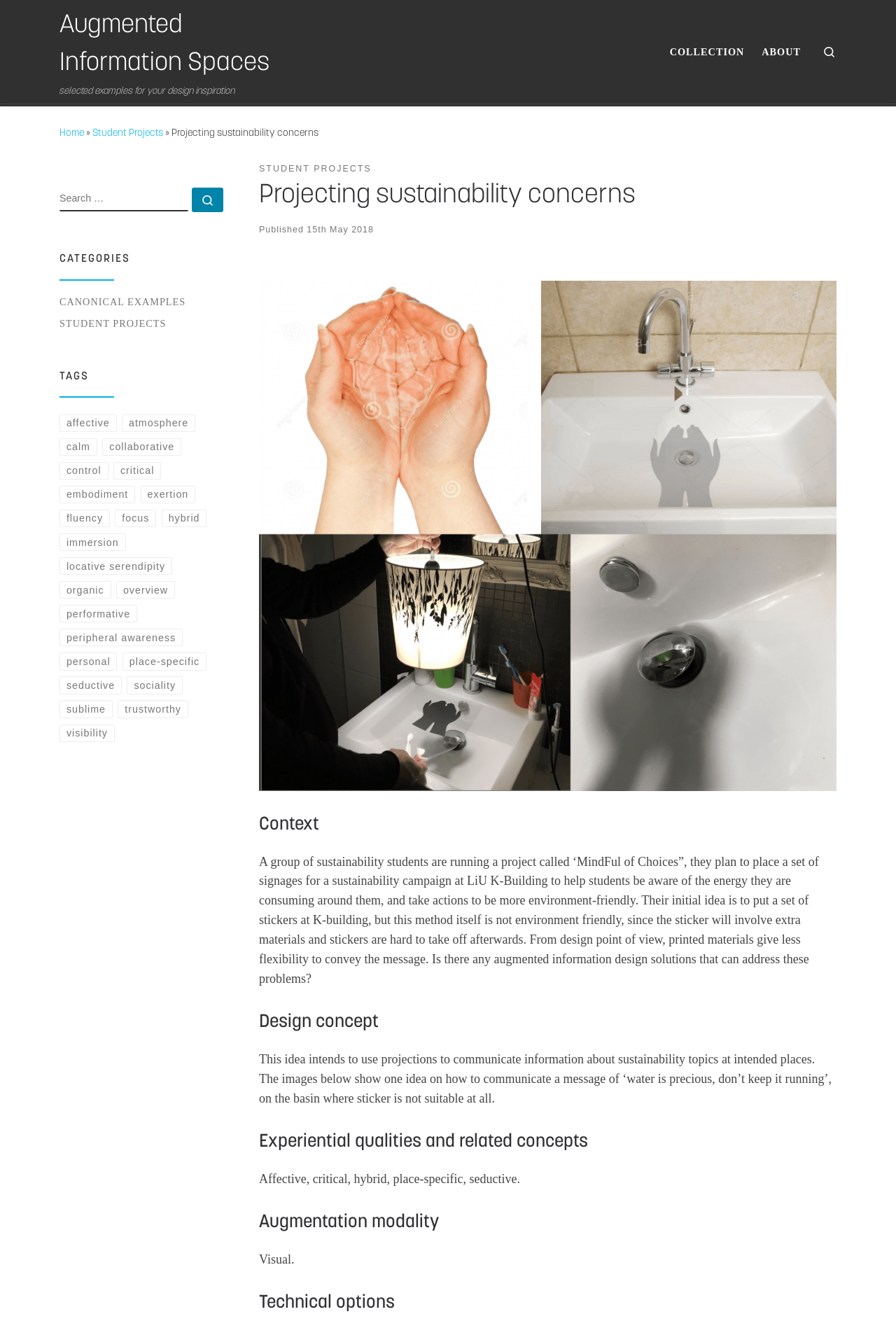Examine the image and give a thorough answer to the following question:
What is the design concept?

The design concept is to use projections to communicate information about sustainability topics at intended places, as shown in the images below, which convey the message 'water is precious, don't keep it running' on the basin.